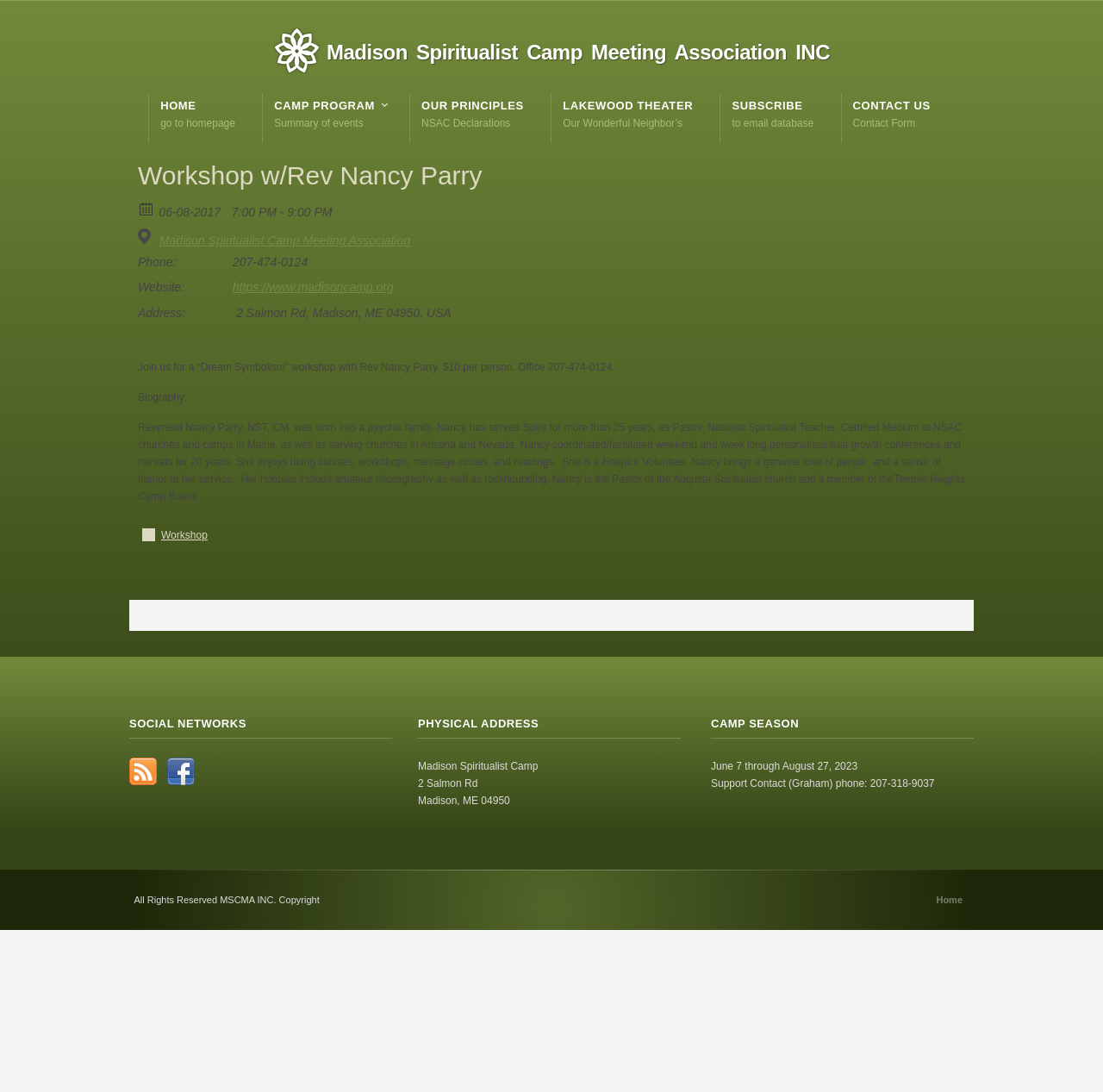Highlight the bounding box coordinates of the region I should click on to meet the following instruction: "register for the workshop".

[0.146, 0.485, 0.188, 0.496]